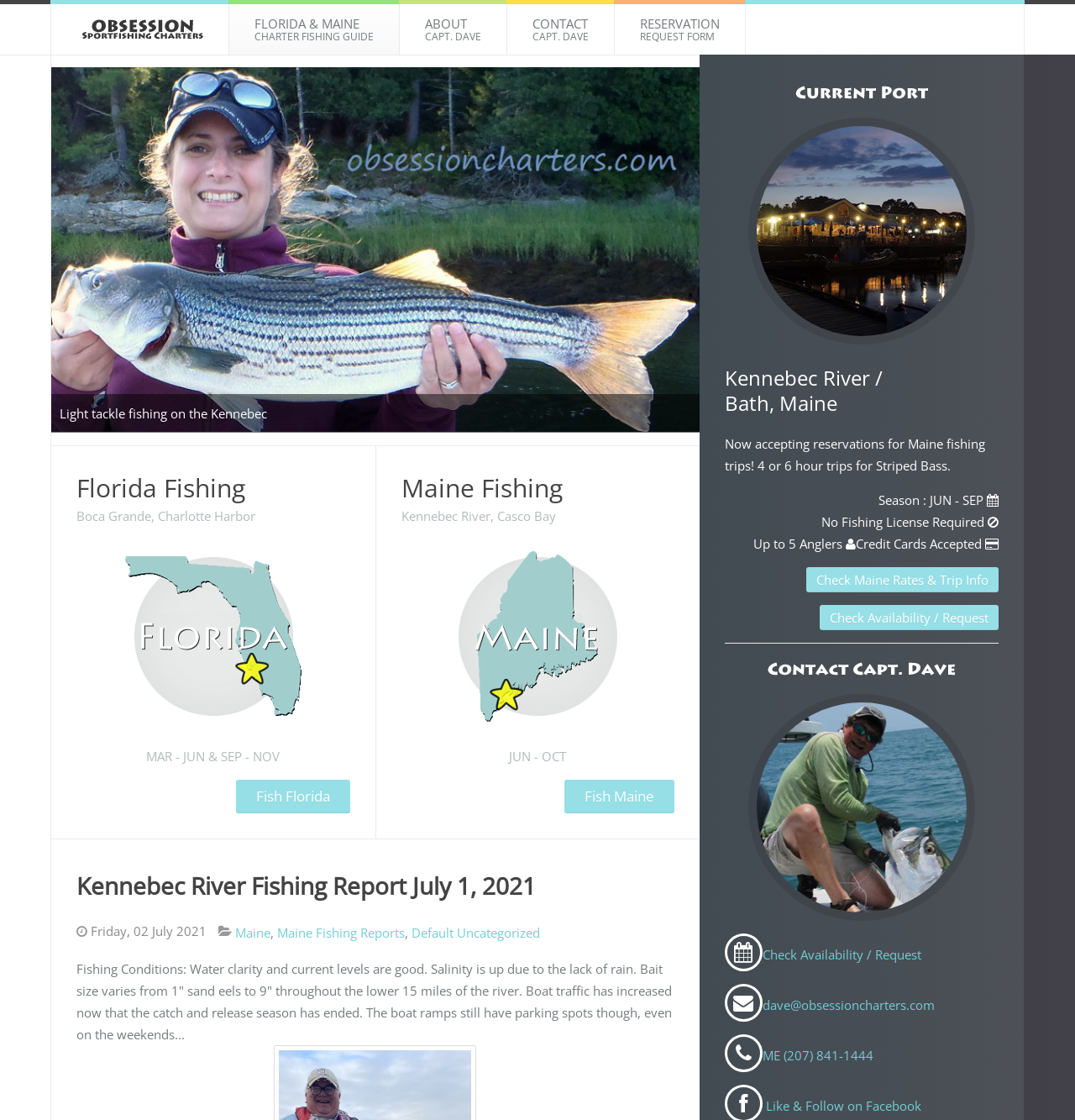Please identify the bounding box coordinates of the clickable area that will allow you to execute the instruction: "View Florida Fishing Charters".

[0.071, 0.482, 0.326, 0.654]